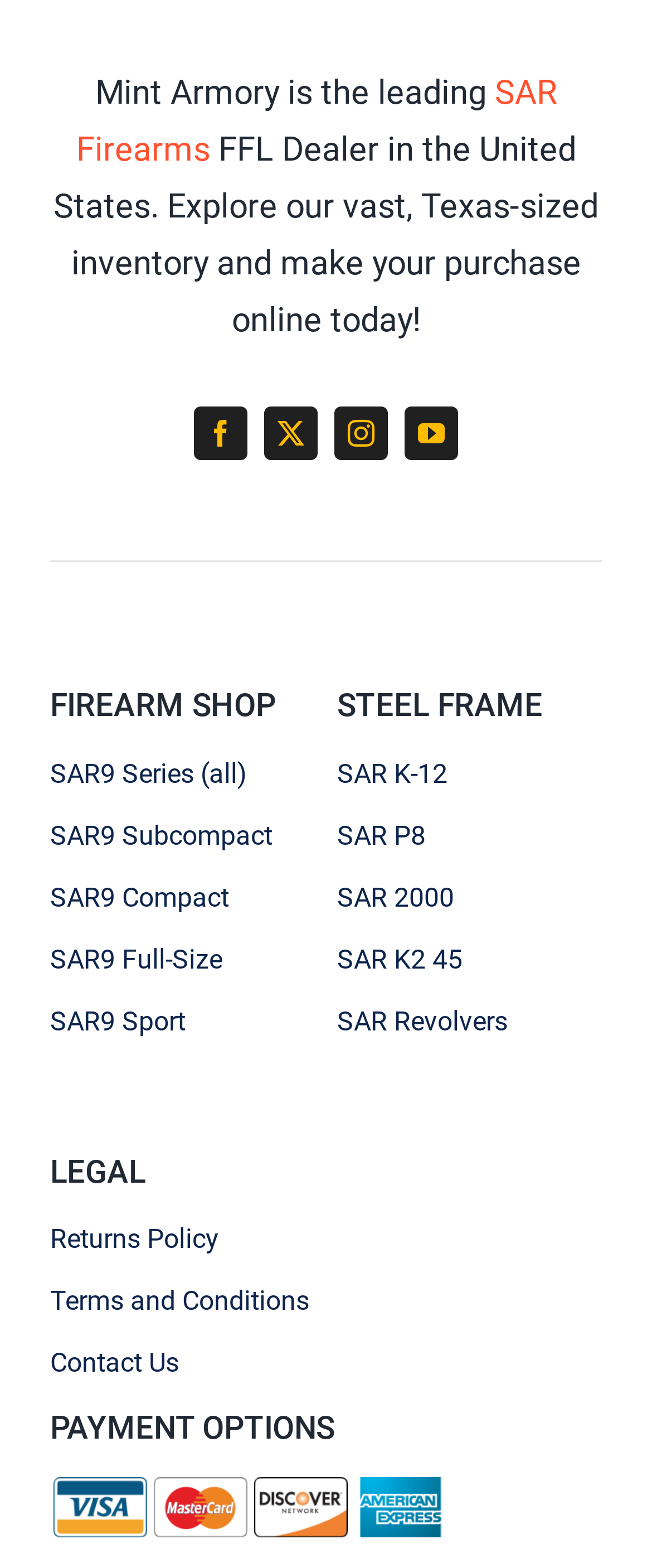Pinpoint the bounding box coordinates for the area that should be clicked to perform the following instruction: "Visit Facebook page".

[0.297, 0.26, 0.379, 0.294]